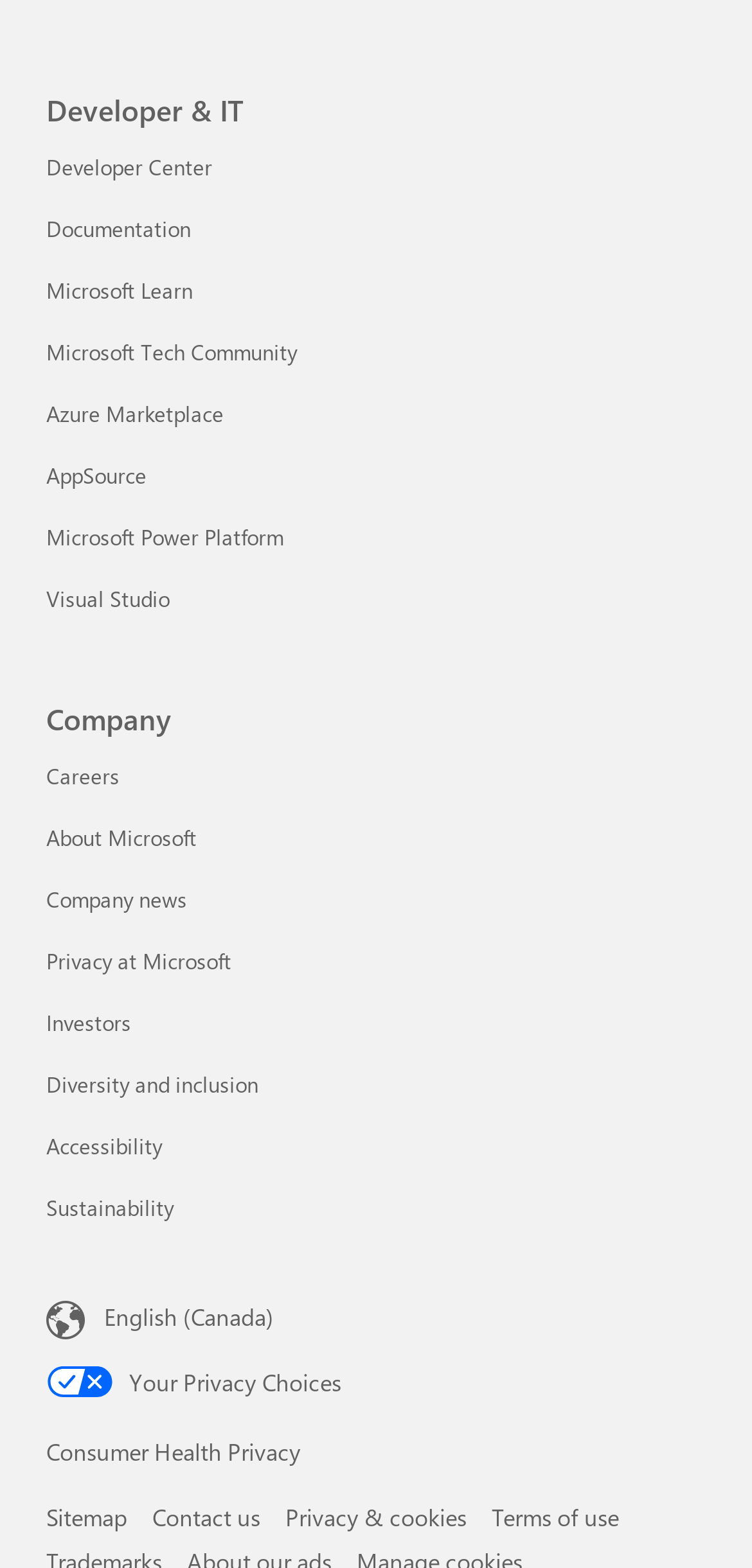Pinpoint the bounding box coordinates of the clickable area needed to execute the instruction: "Change content language". The coordinates should be specified as four float numbers between 0 and 1, i.e., [left, top, right, bottom].

[0.062, 0.827, 0.938, 0.857]